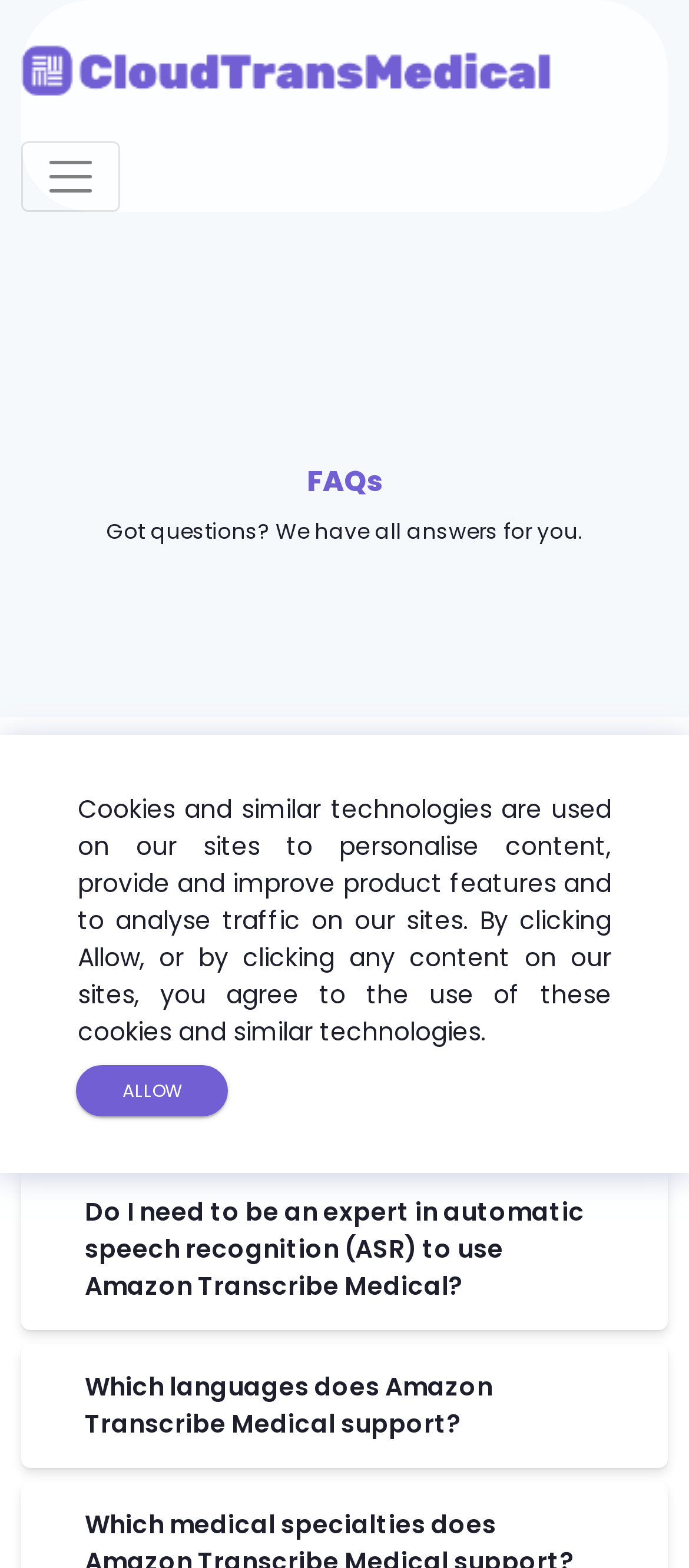Provide a one-word or short-phrase response to the question:
What is the main topic of the FAQs section?

General